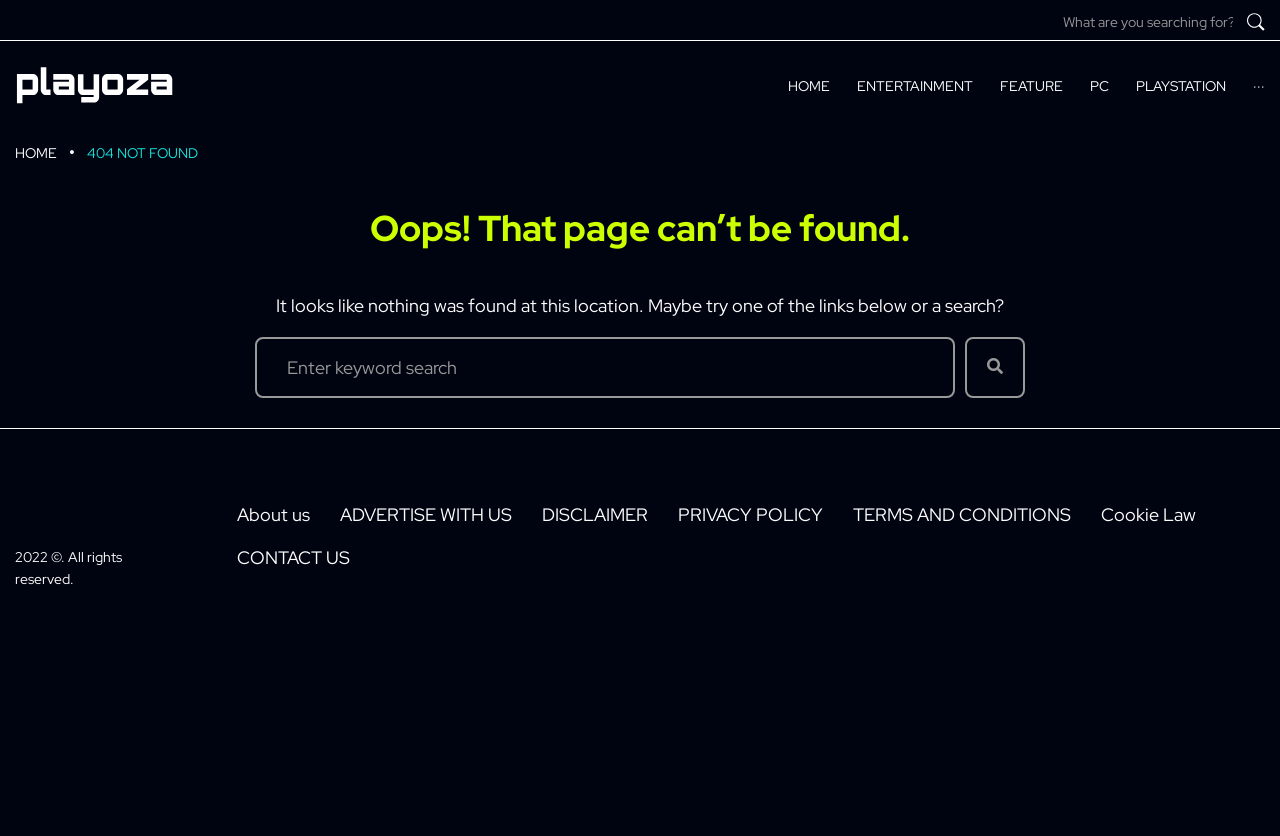Use a single word or phrase to answer the question:
What is the copyright year displayed at the bottom?

2022